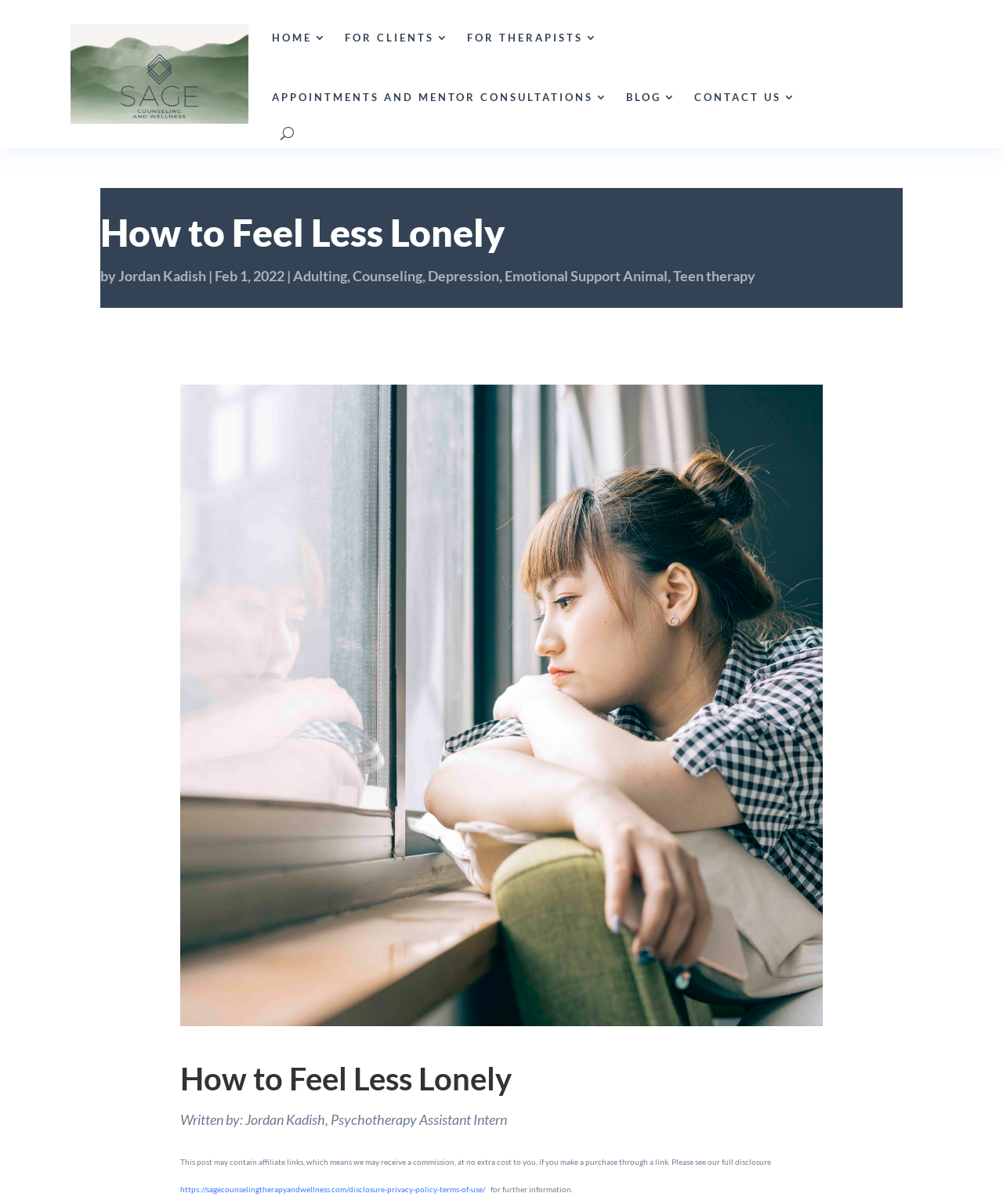Determine and generate the text content of the webpage's headline.

How to Feel Less Lonely